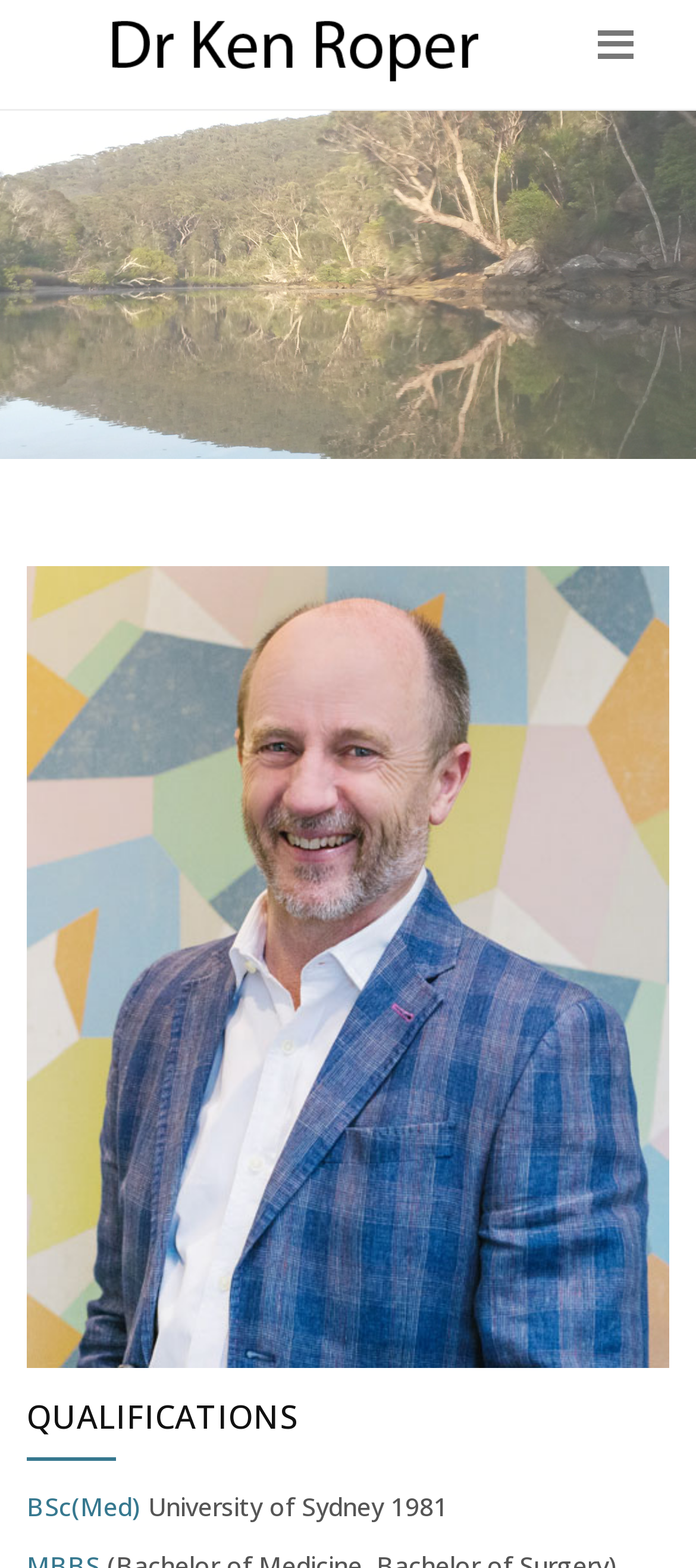Respond to the following query with just one word or a short phrase: 
What is the doctor's name?

Dr Ken Roper